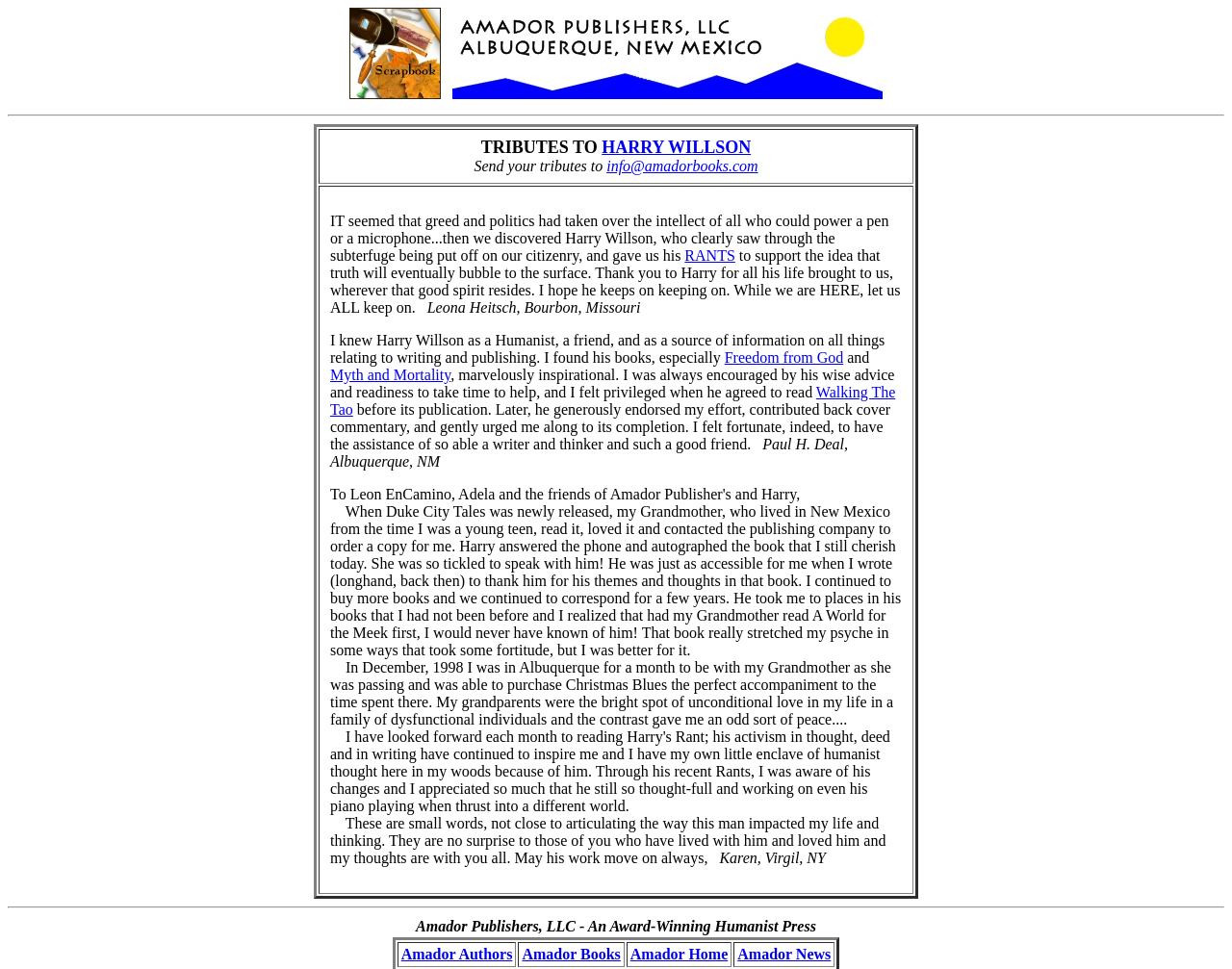For the following element description, predict the bounding box coordinates in the format (top-left x, top-left y, bottom-right x, bottom-right y). All values should be floating point numbers between 0 and 1. Description: Tumbler

None